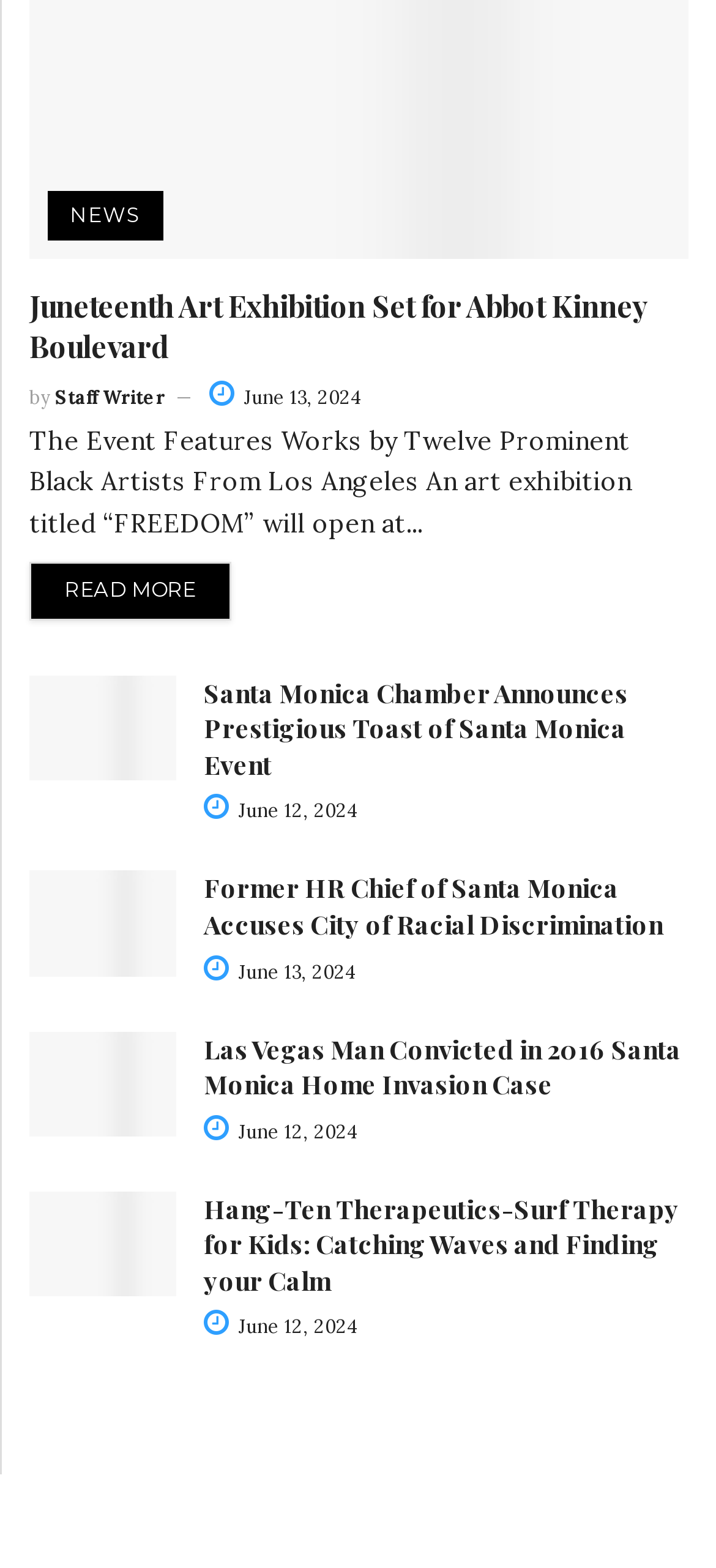Find the bounding box coordinates for the area you need to click to carry out the instruction: "Read more about Juneteenth Art Exhibition". The coordinates should be four float numbers between 0 and 1, indicated as [left, top, right, bottom].

[0.041, 0.358, 0.323, 0.395]